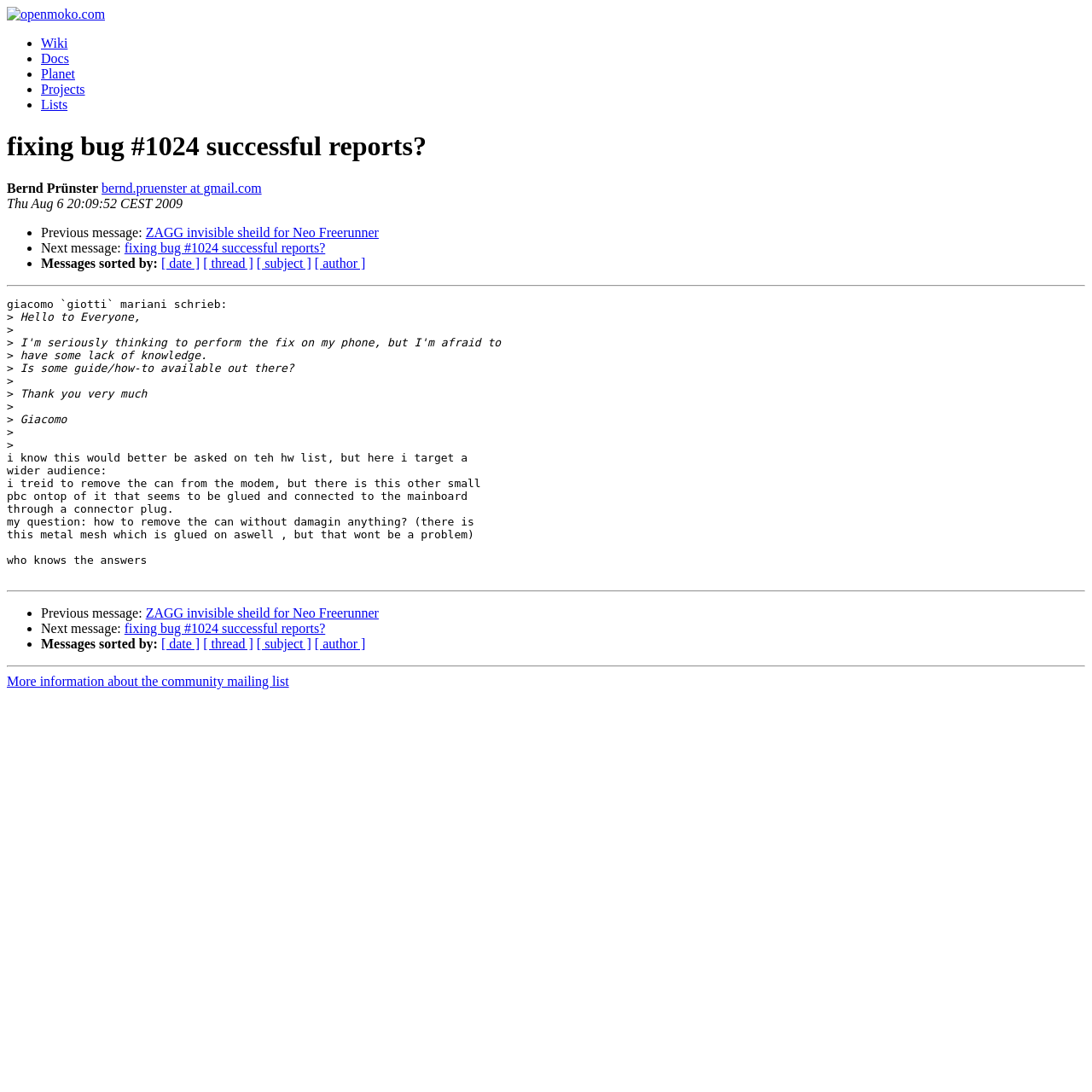Locate the bounding box of the UI element described by: "Lists" in the given webpage screenshot.

[0.038, 0.089, 0.062, 0.102]